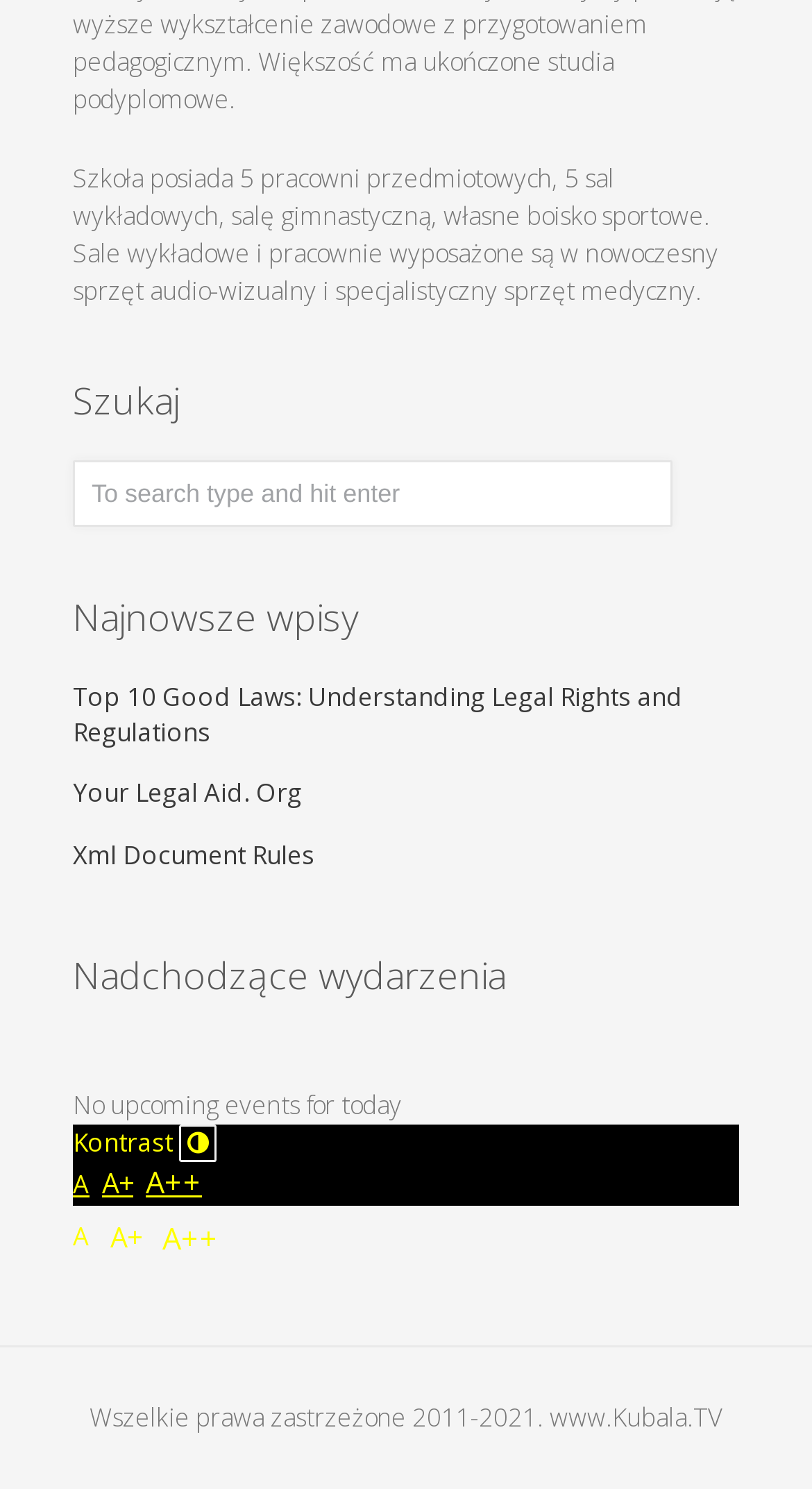Please examine the image and answer the question with a detailed explanation:
What is the purpose of the textbox?

The textbox is located below the 'Szukaj' heading, which means 'Search' in Polish. The StaticText element inside the textbox says 'To search type and hit enter', indicating that the textbox is used for searching purposes.